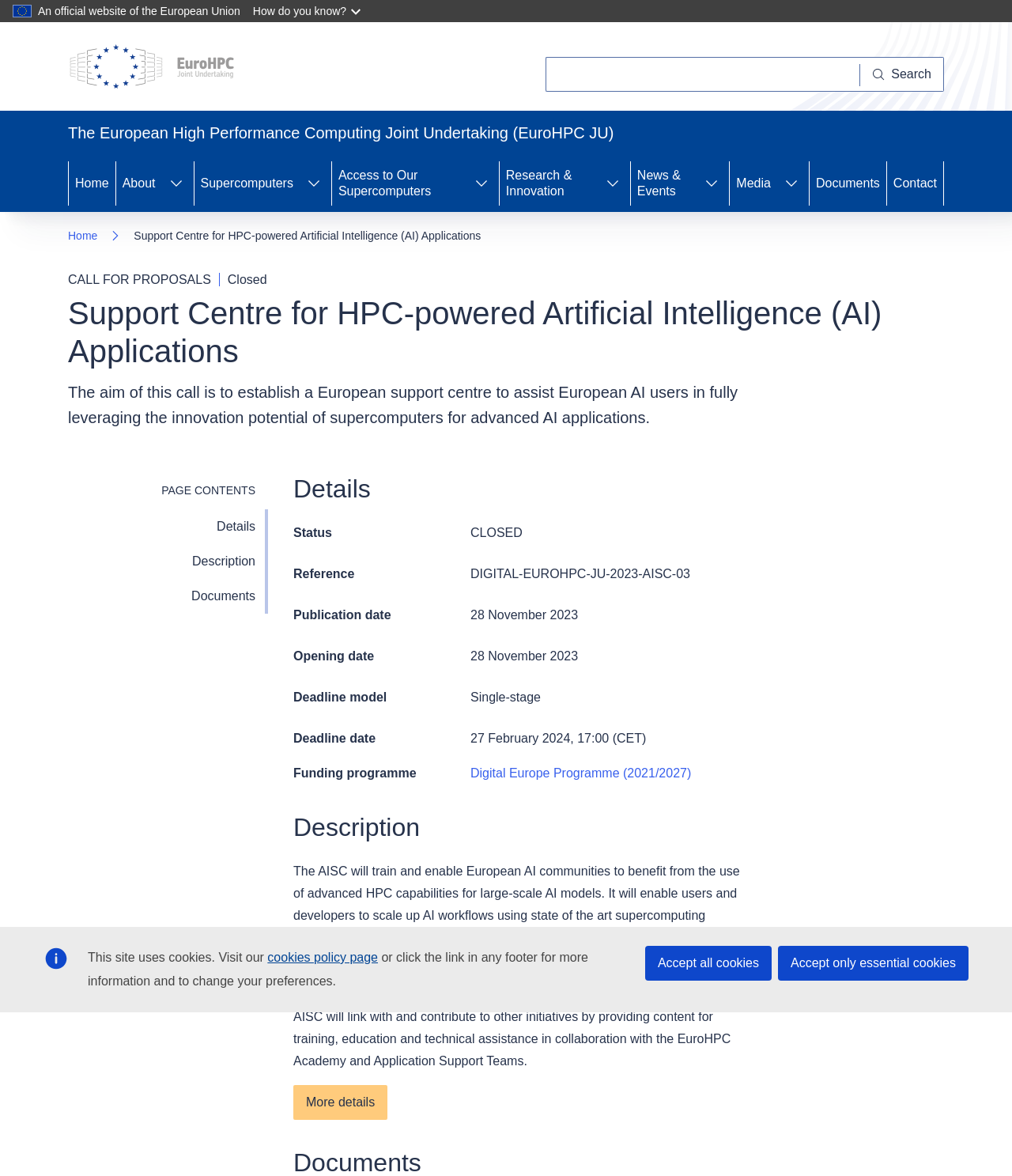Please identify the bounding box coordinates of the area that needs to be clicked to fulfill the following instruction: "Read the description of the call."

[0.067, 0.326, 0.729, 0.362]